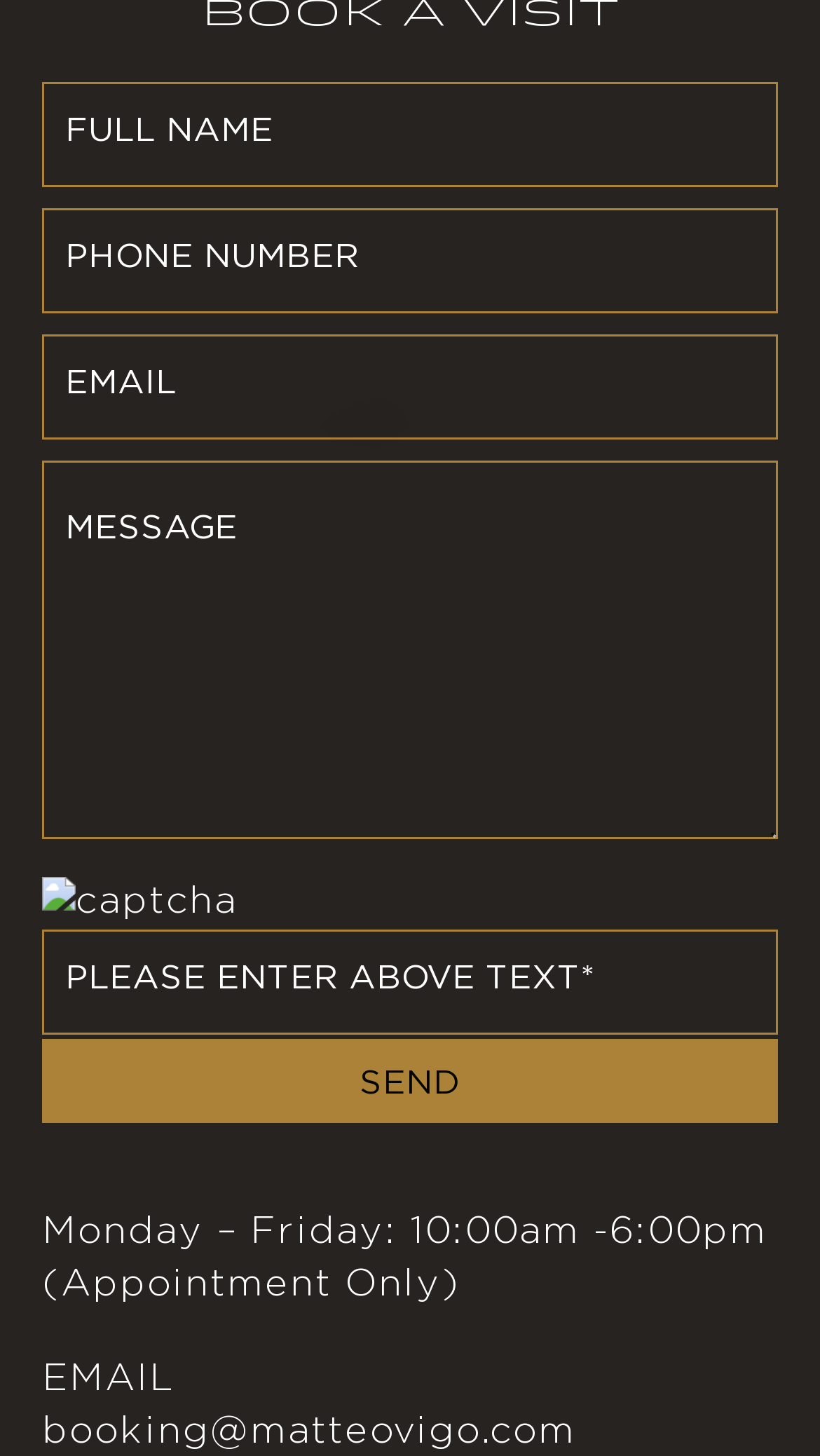Using the provided element description: "name="phone-number" placeholder="Phone number"", identify the bounding box coordinates. The coordinates should be four floats between 0 and 1 in the order [left, top, right, bottom].

[0.051, 0.142, 0.949, 0.215]